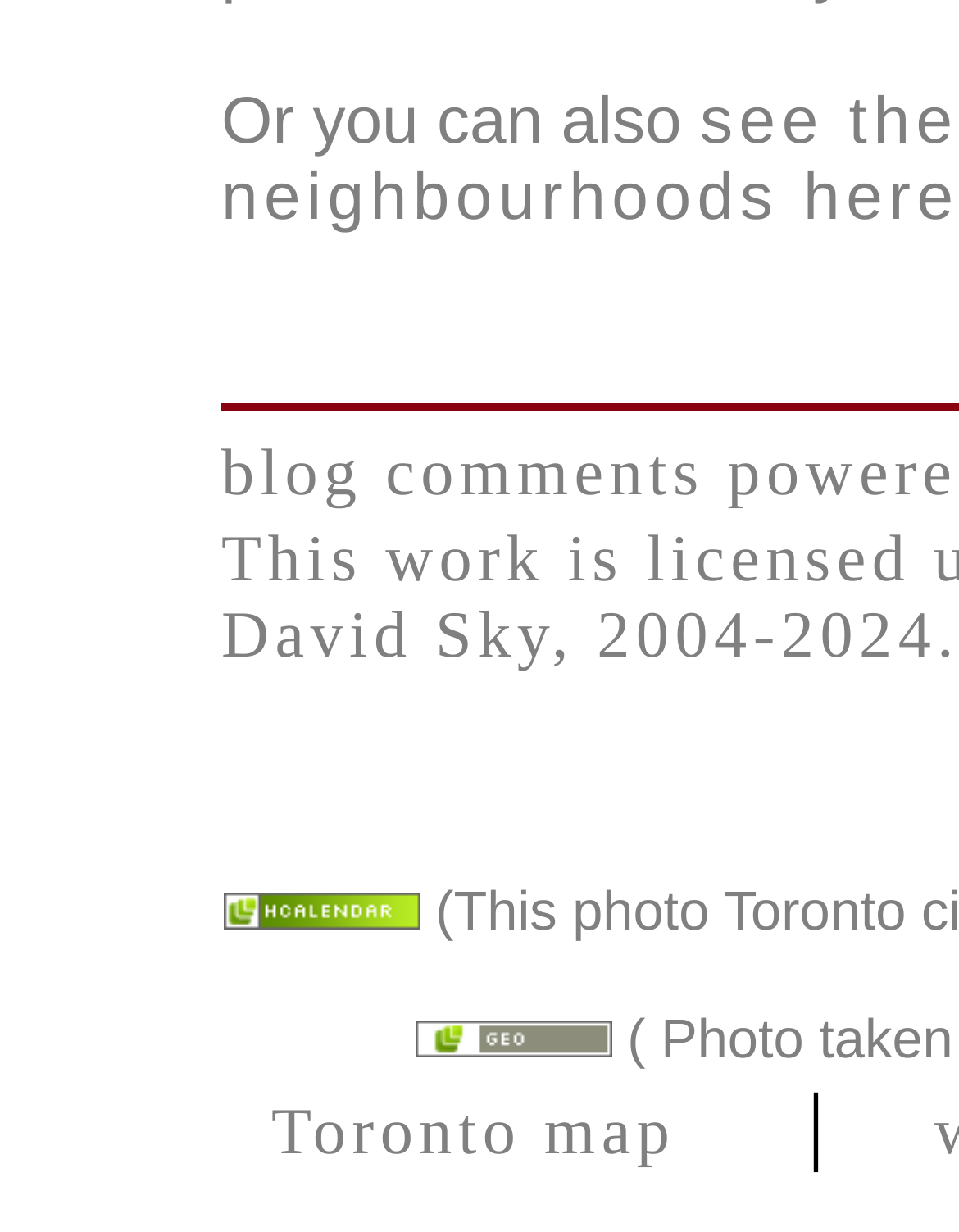What is the topic of the microformat data?
Based on the image, provide your answer in one word or phrase.

GEO